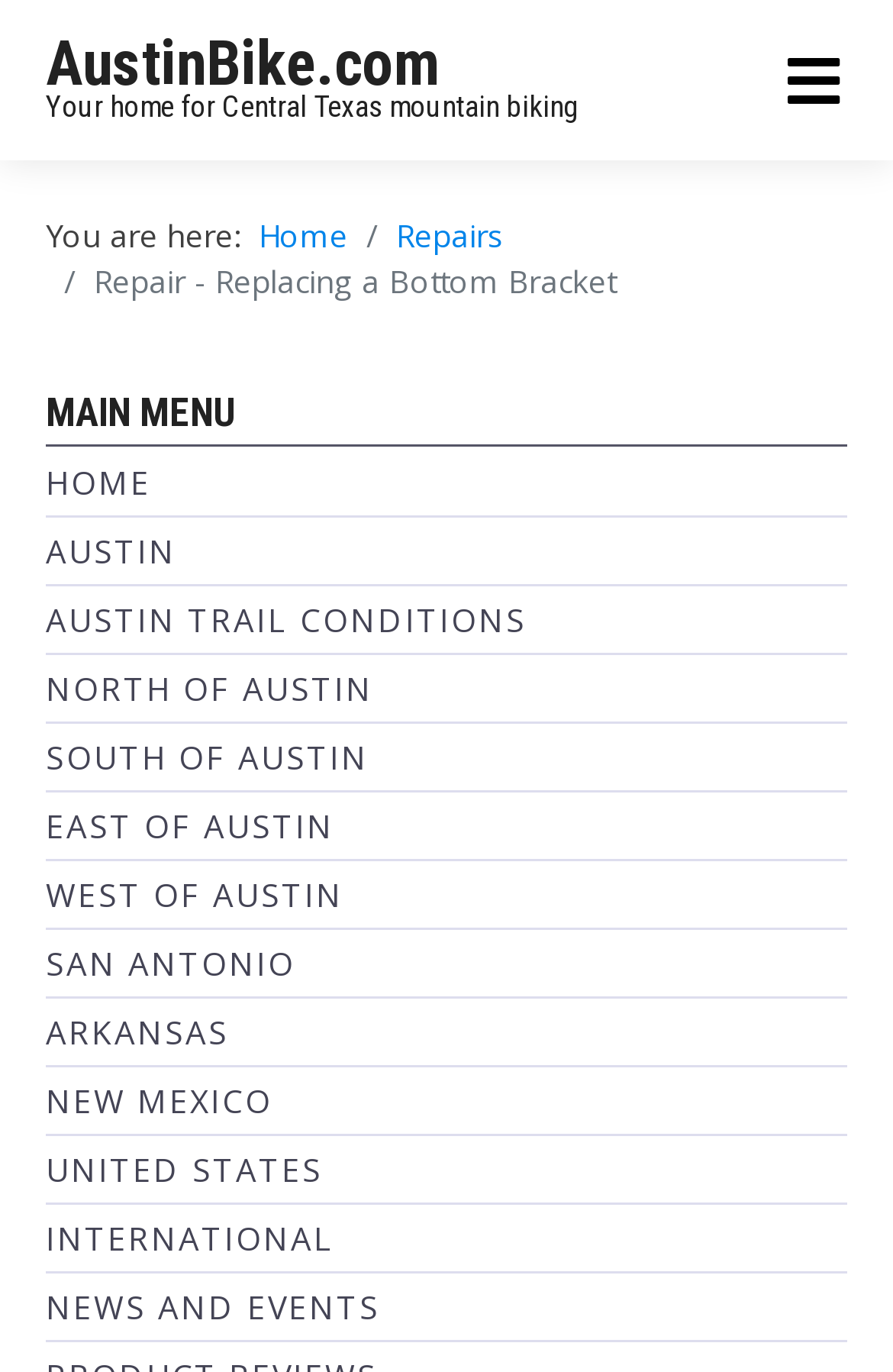Identify the bounding box for the UI element described as: "Home". The coordinates should be four float numbers between 0 and 1, i.e., [left, top, right, bottom].

[0.29, 0.155, 0.39, 0.187]